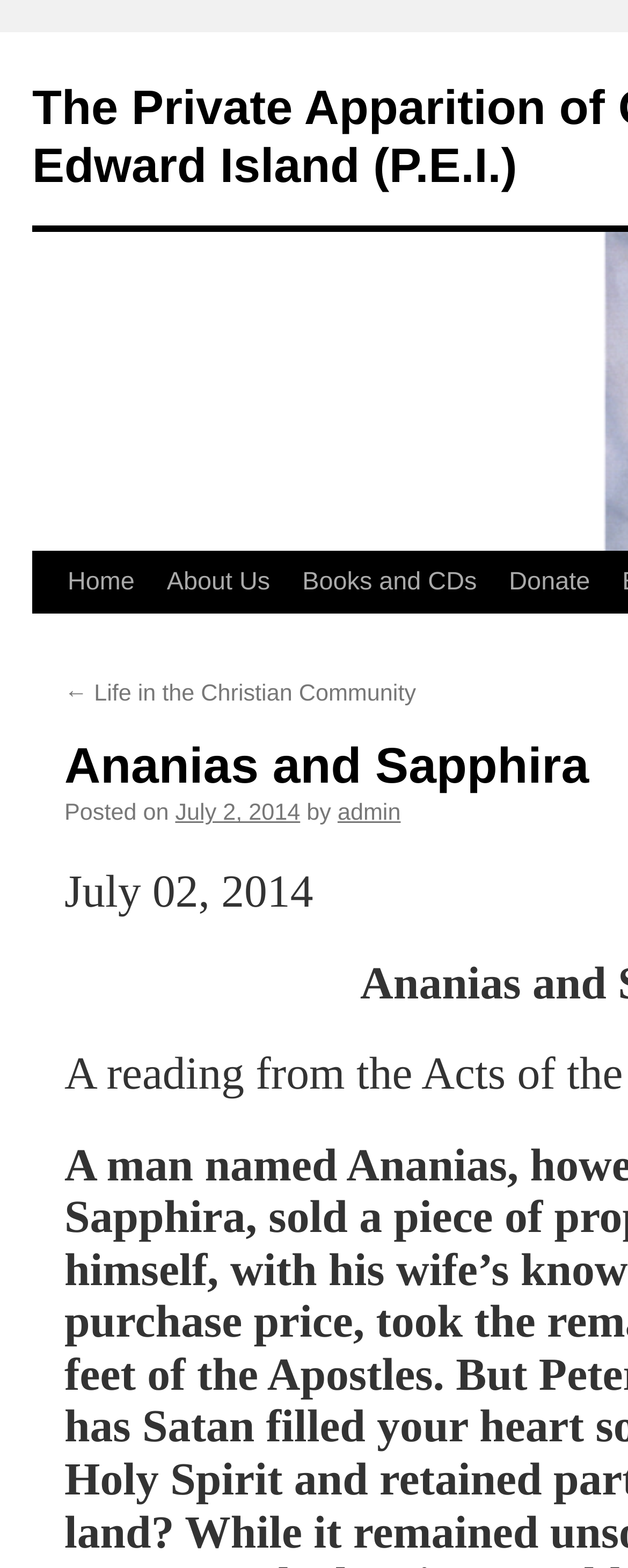Find the bounding box coordinates corresponding to the UI element with the description: "Books and CDs". The coordinates should be formatted as [left, top, right, bottom], with values as floats between 0 and 1.

[0.411, 0.352, 0.694, 0.43]